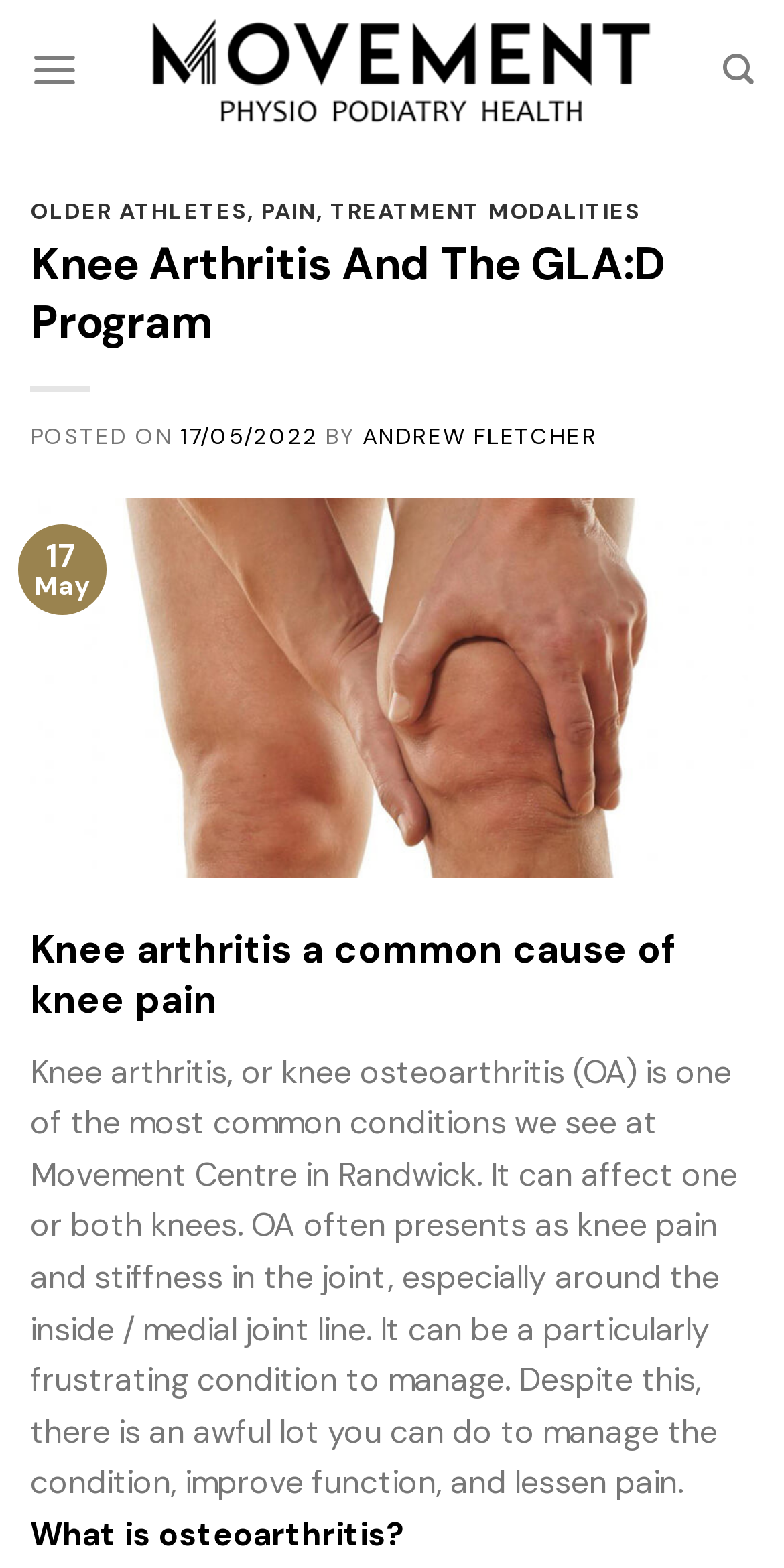What is the condition that often presents as knee pain and stiffness?
Please interpret the details in the image and answer the question thoroughly.

The condition that often presents as knee pain and stiffness can be determined by reading the static text element that says 'Knee arthritis, or knee osteoarthritis (OA) is one of the most common conditions we see at Movement Centre in Randwick. It can affect one or both knees. OA often presents as knee pain and stiffness in the joint, especially around the inside / medial joint line.'